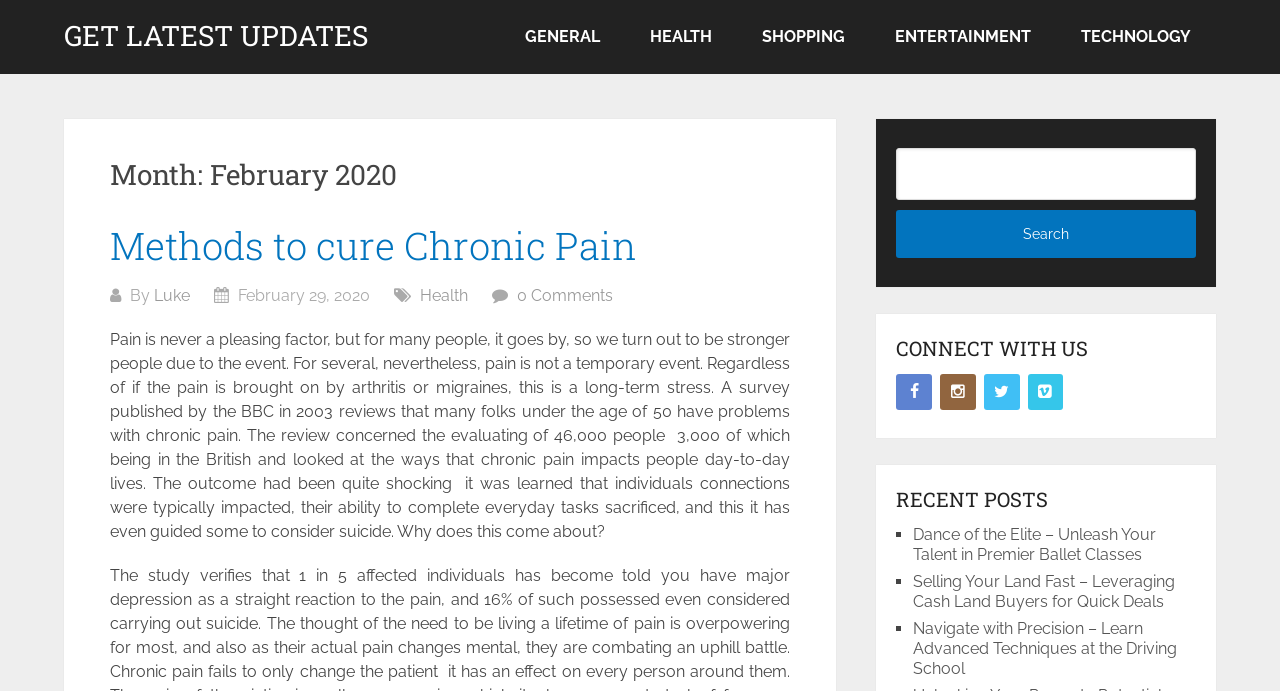Extract the main title from the webpage.

Month: February 2020